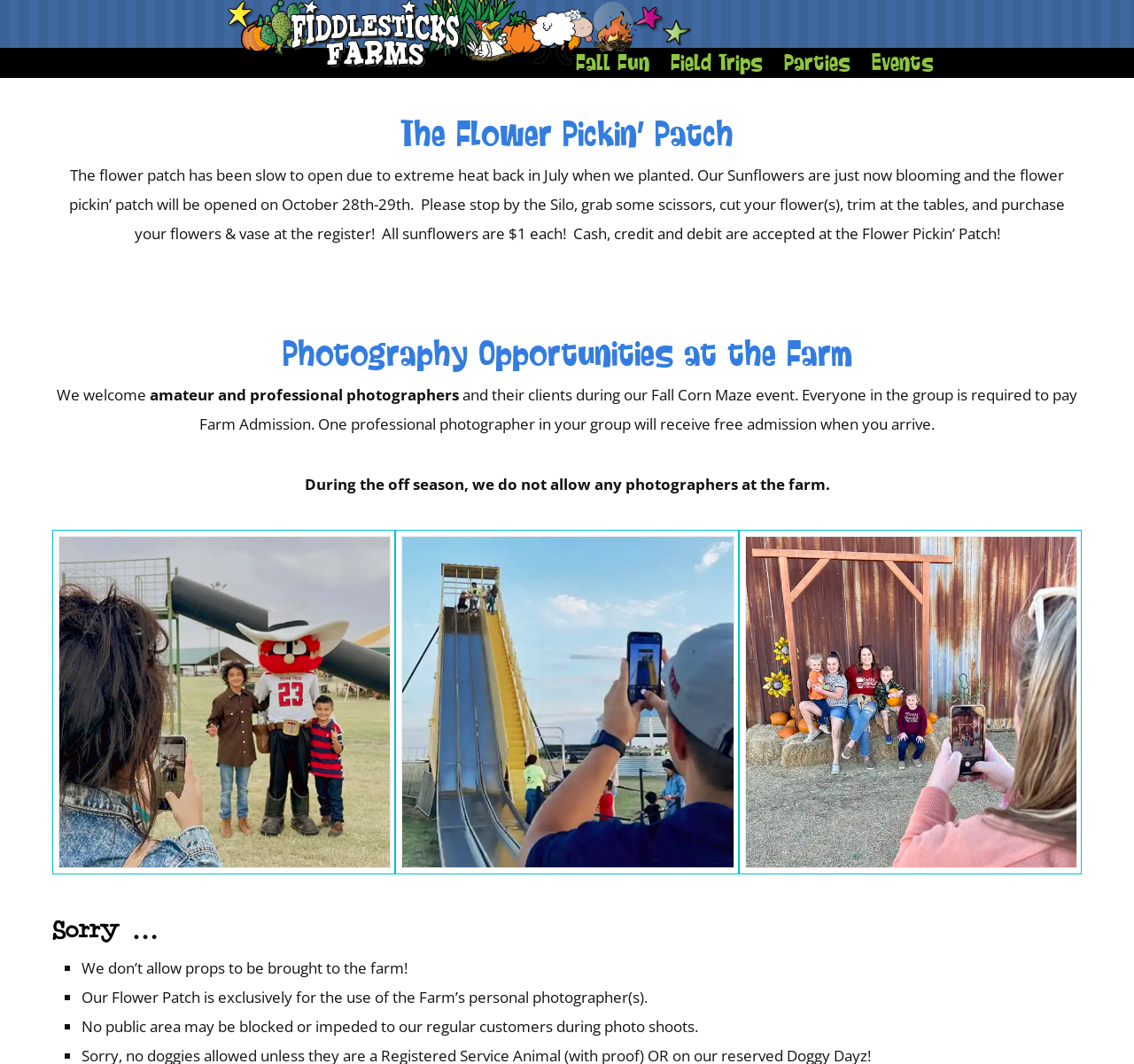What is the price of sunflowers?
Look at the screenshot and give a one-word or phrase answer.

$1 each